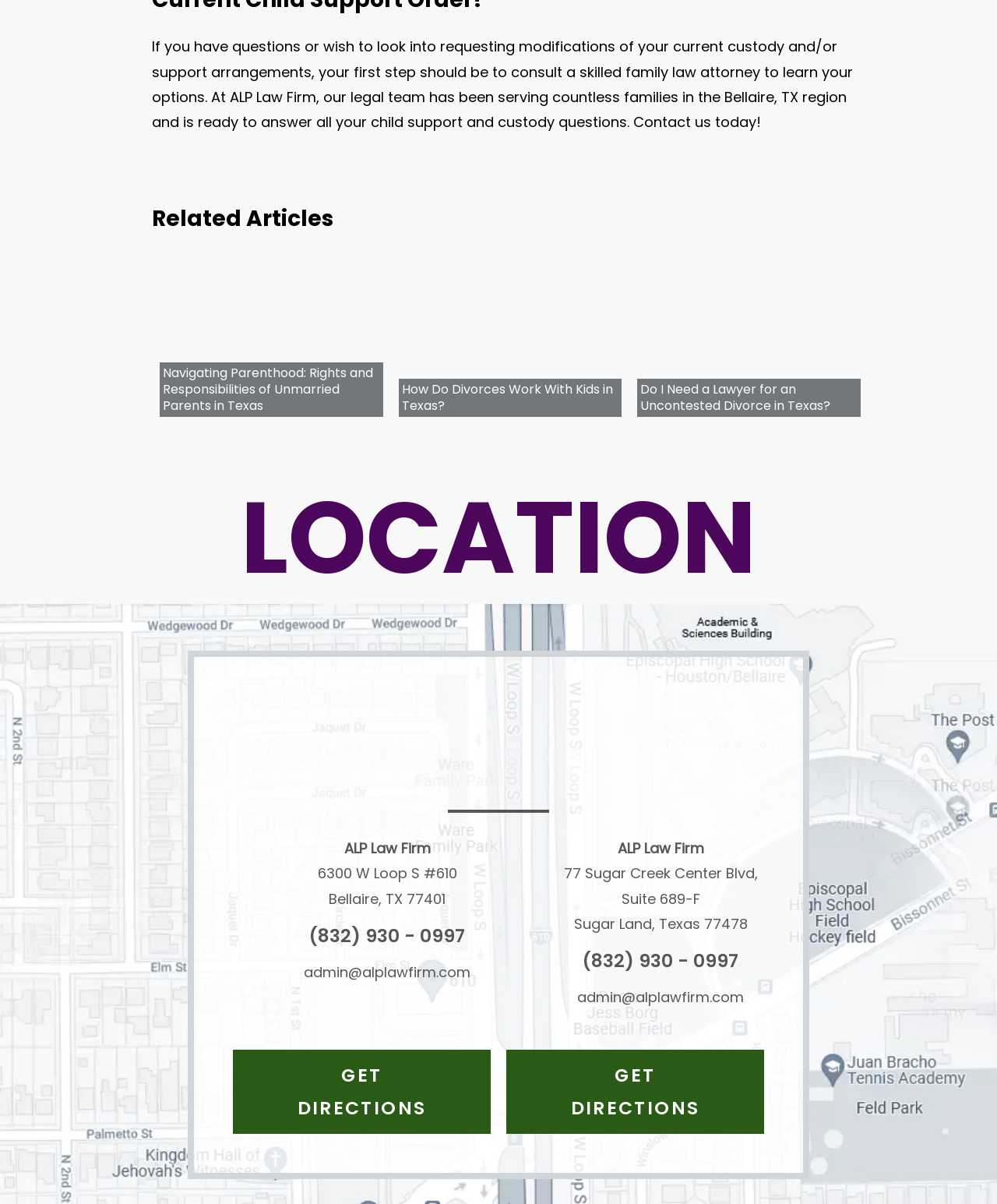What is the phone number of ALP Law Firm?
Please ensure your answer is as detailed and informative as possible.

The phone number of ALP Law Firm can be found on the webpage, listed twice, once for each location.